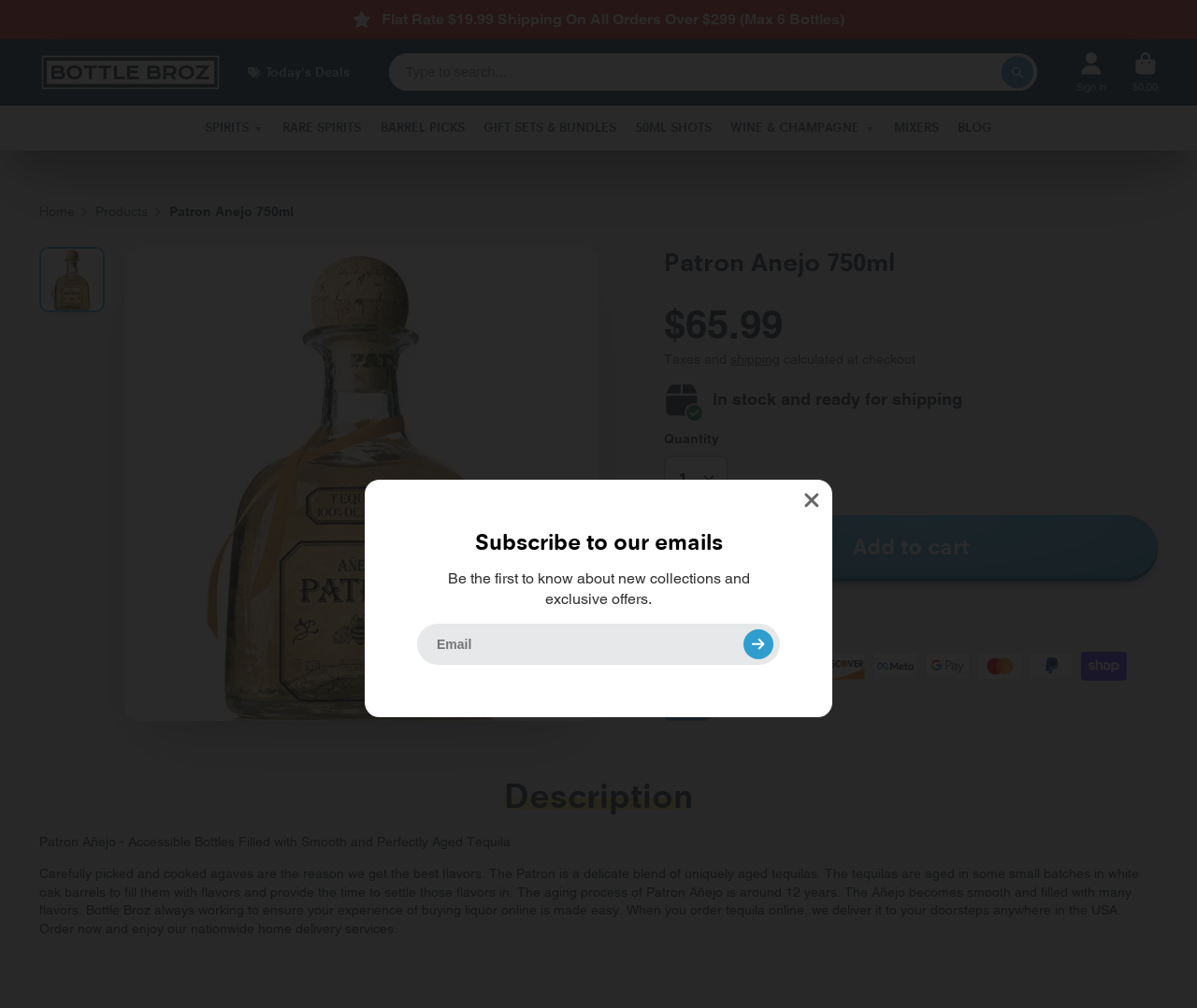Please specify the bounding box coordinates of the region to click in order to perform the following instruction: "Enter email".

[0.348, 0.619, 0.652, 0.659]